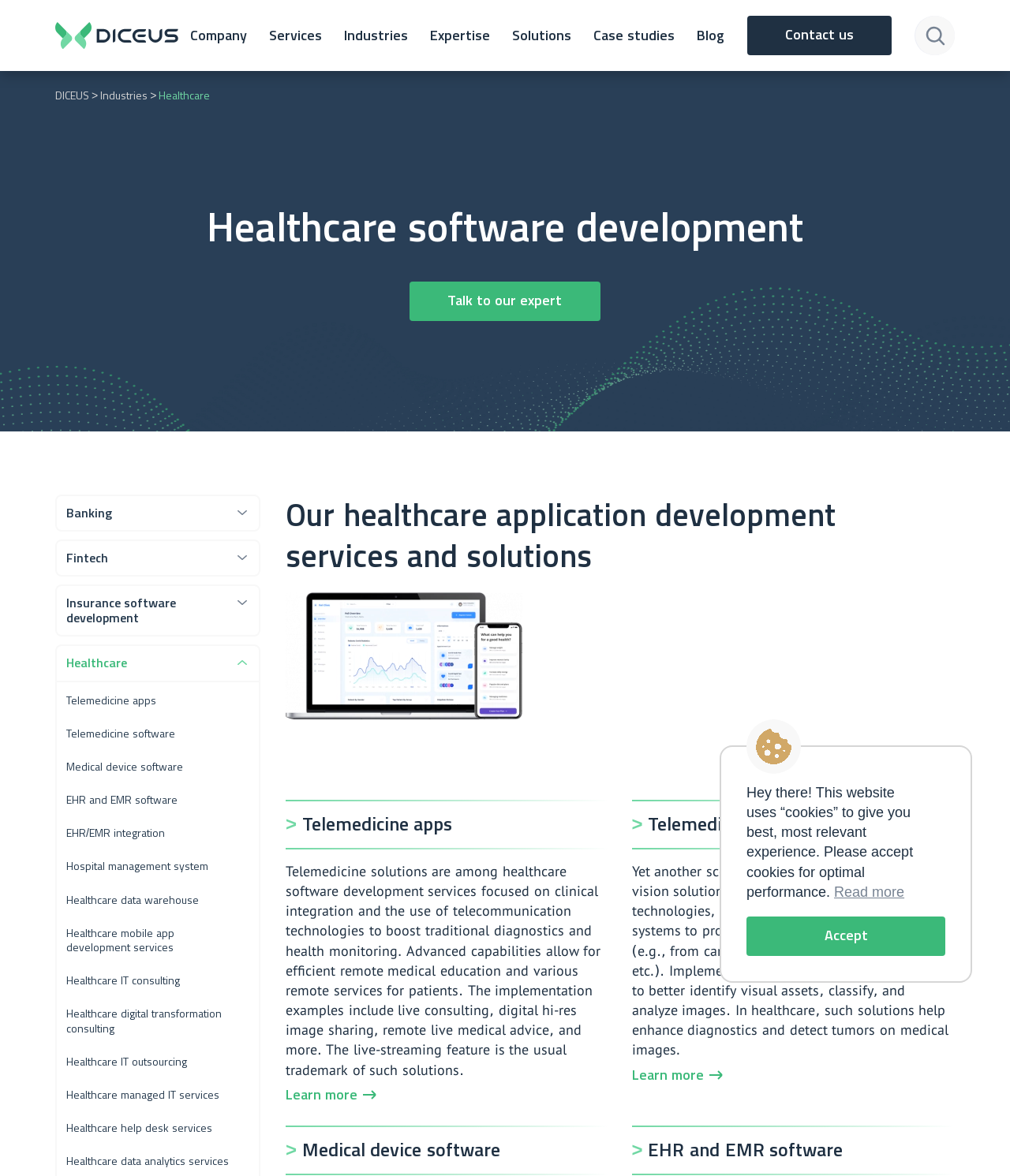Determine the bounding box coordinates of the clickable element to achieve the following action: 'Click on the 'Healthcare software development' heading'. Provide the coordinates as four float values between 0 and 1, formatted as [left, top, right, bottom].

[0.055, 0.171, 0.945, 0.216]